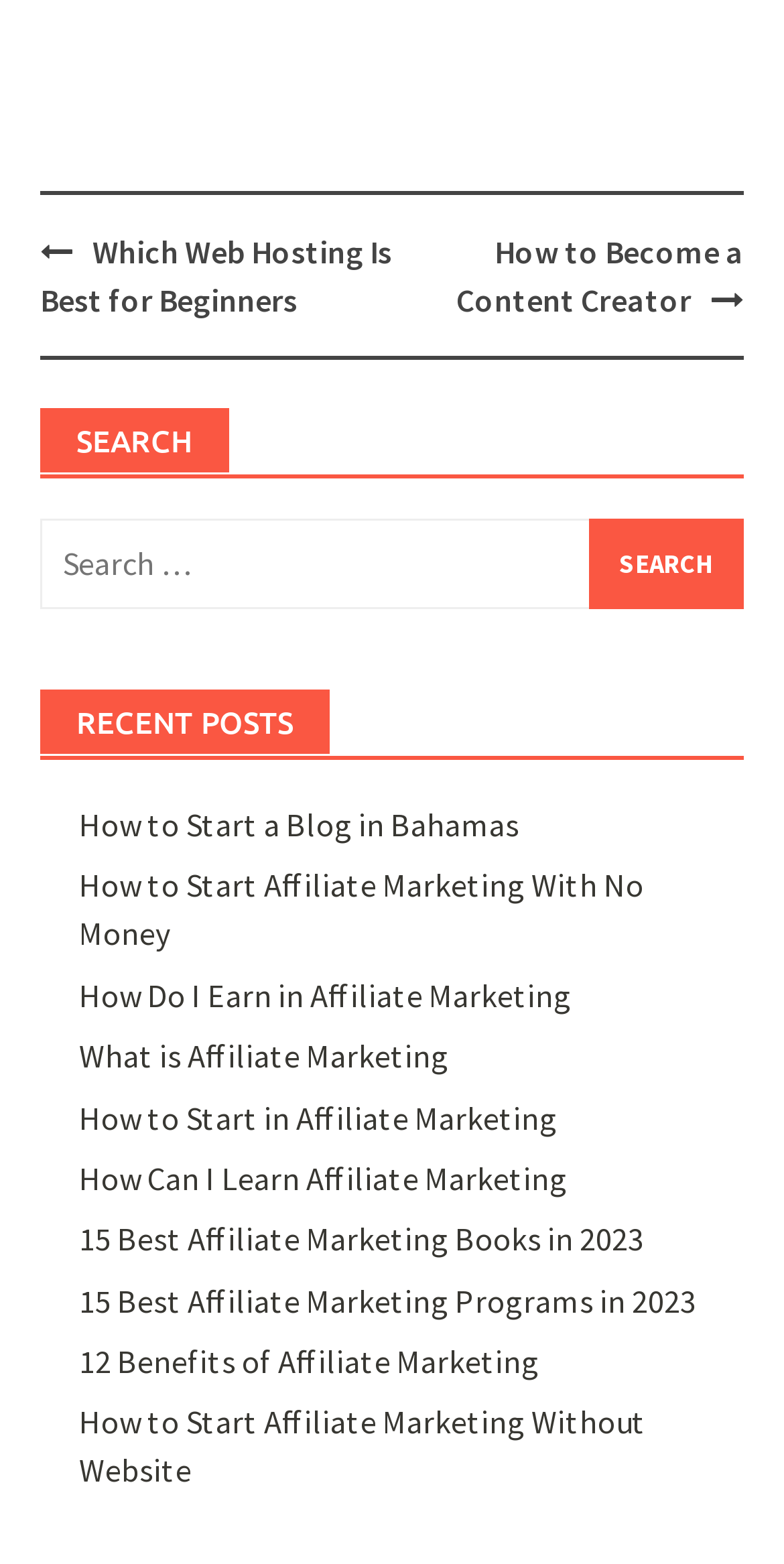Based on the element description: "12 Benefits of Affiliate Marketing", identify the bounding box coordinates for this UI element. The coordinates must be four float numbers between 0 and 1, listed as [left, top, right, bottom].

[0.1, 0.857, 0.688, 0.883]